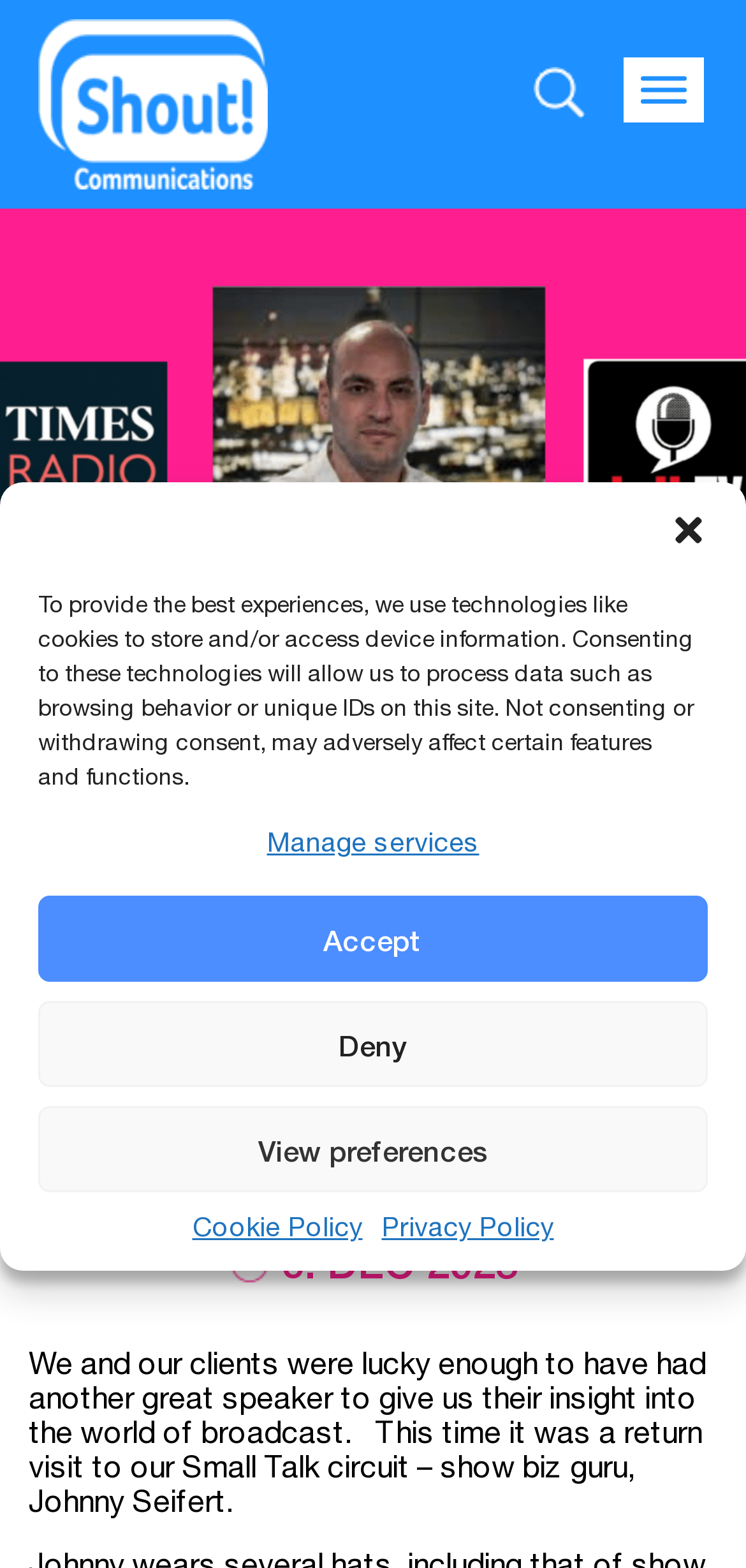Use a single word or phrase to answer the question:
What is the date of the blog post?

6. DEC 2023